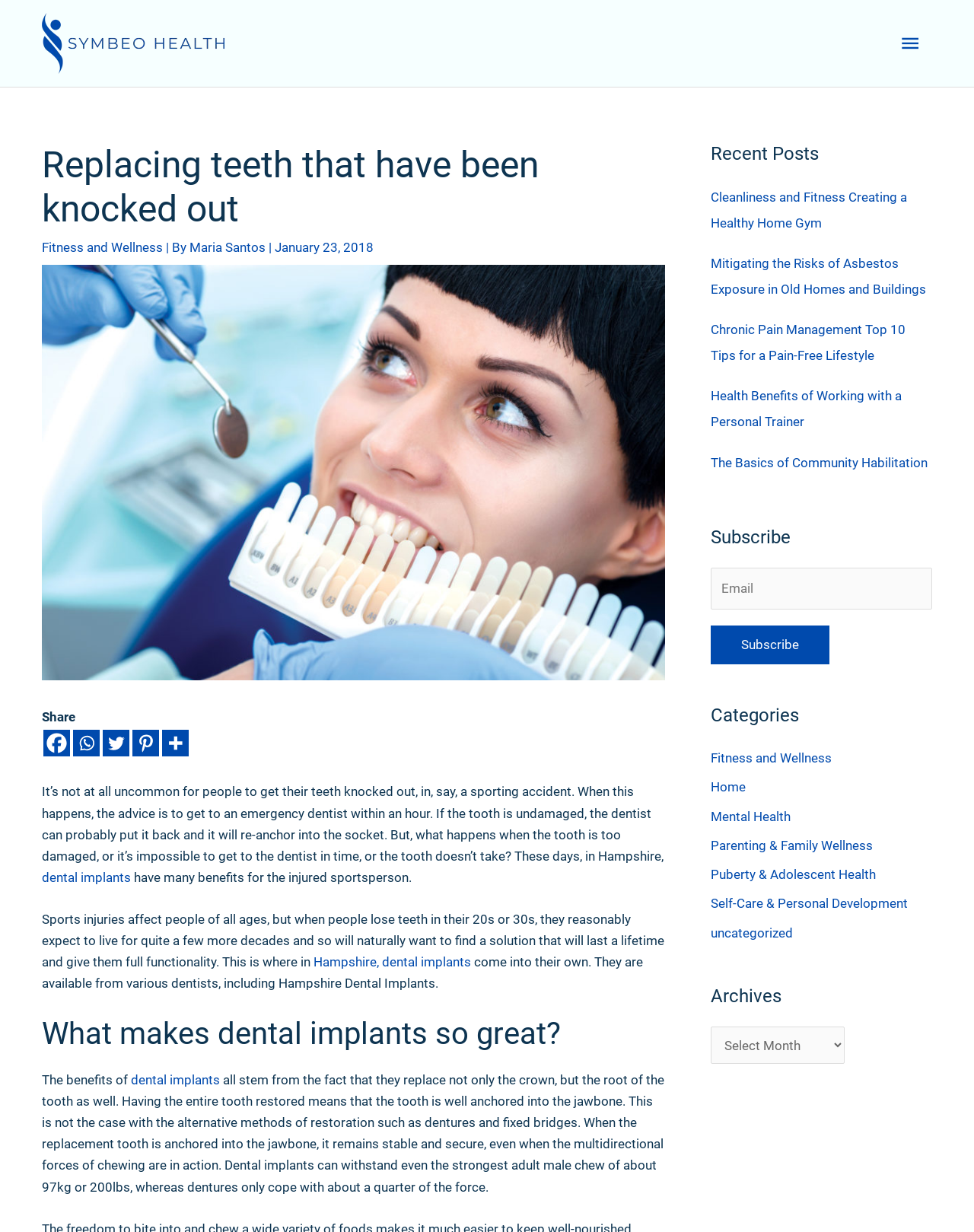Please specify the bounding box coordinates of the area that should be clicked to accomplish the following instruction: "Share on Facebook". The coordinates should consist of four float numbers between 0 and 1, i.e., [left, top, right, bottom].

[0.045, 0.593, 0.072, 0.614]